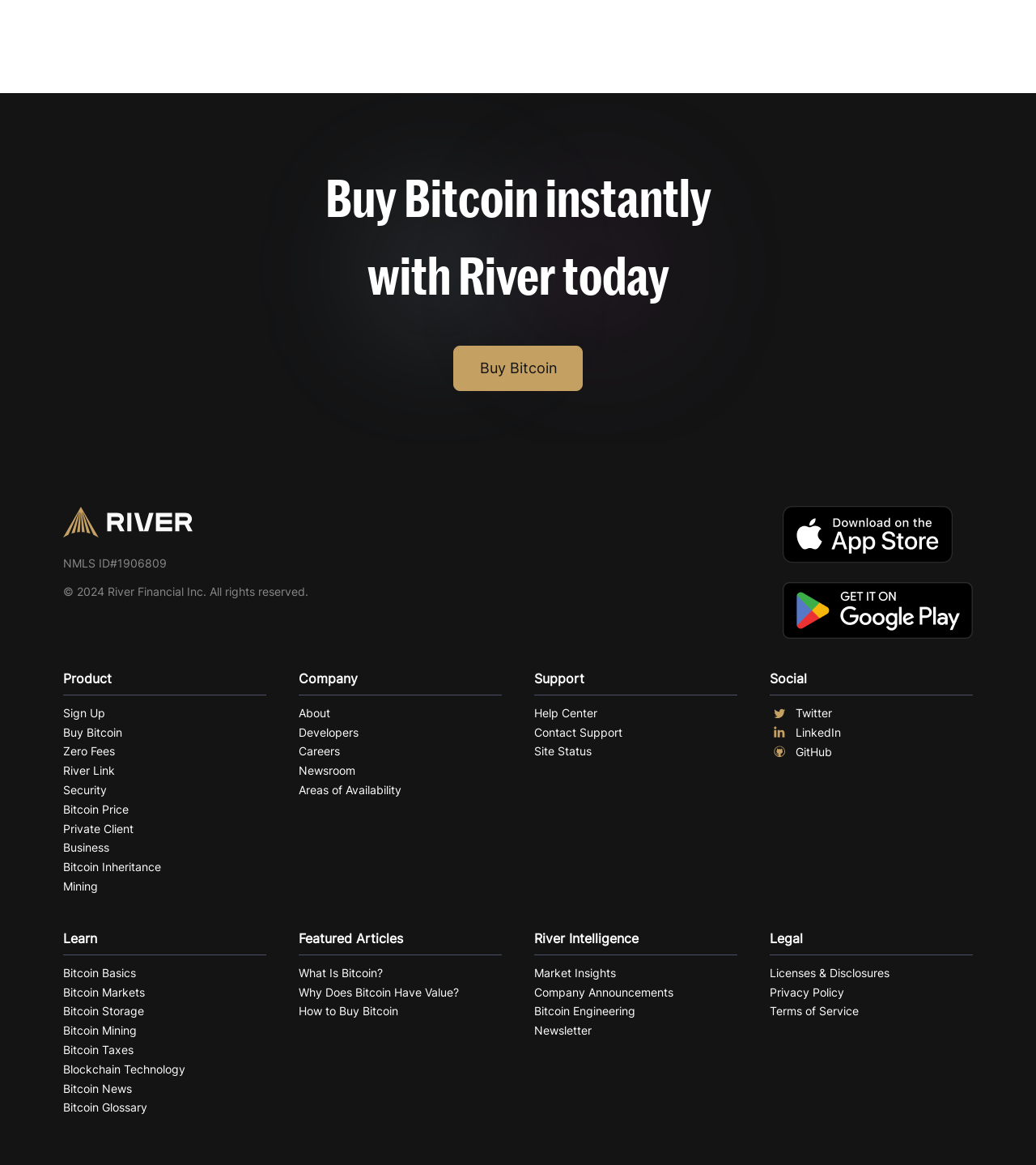Answer the question below using just one word or a short phrase: 
What is the NMLS ID of River?

1906809